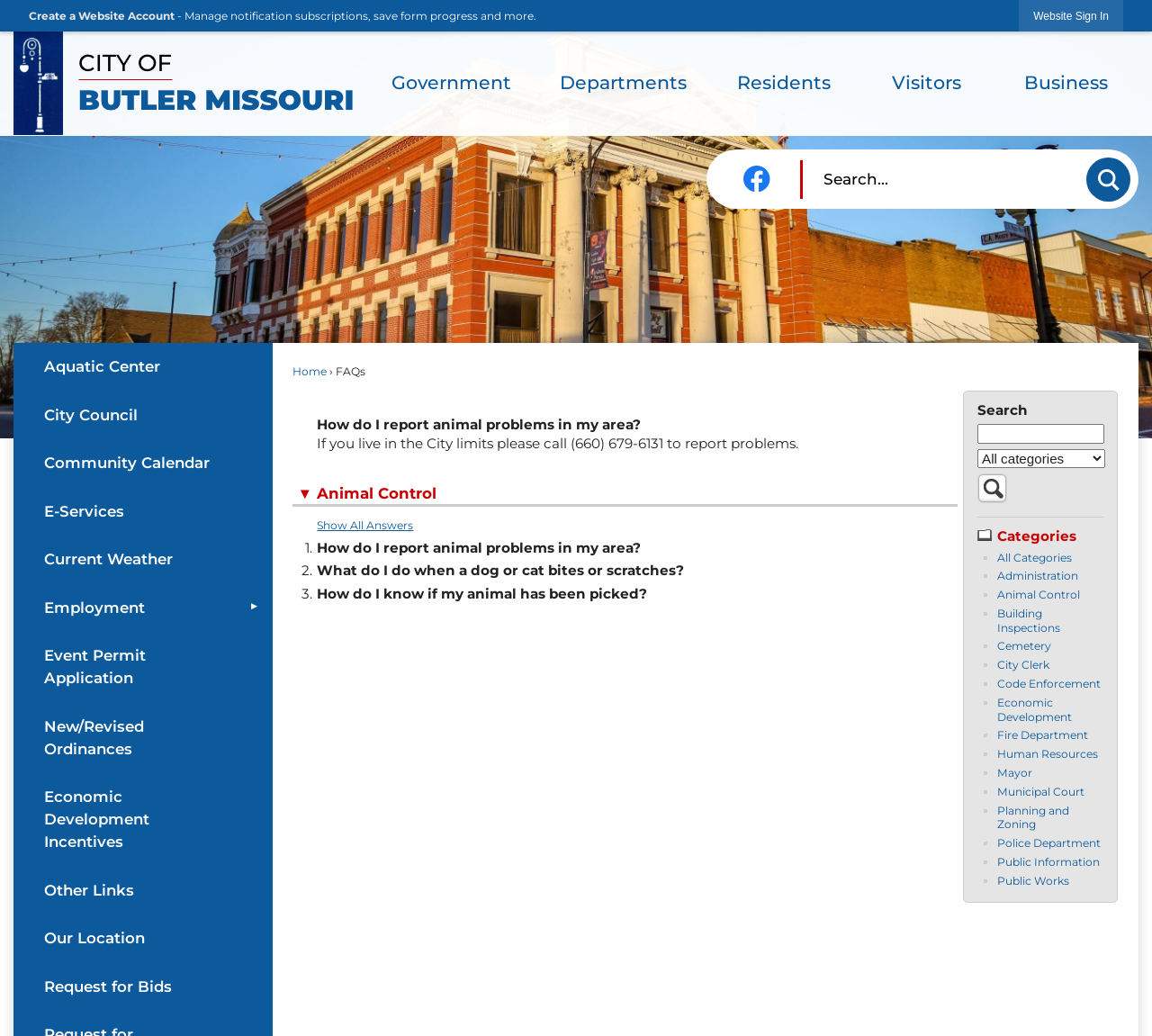Give a one-word or one-phrase response to the question: 
What is the phone number to report animal problems?

(660) 679-6131